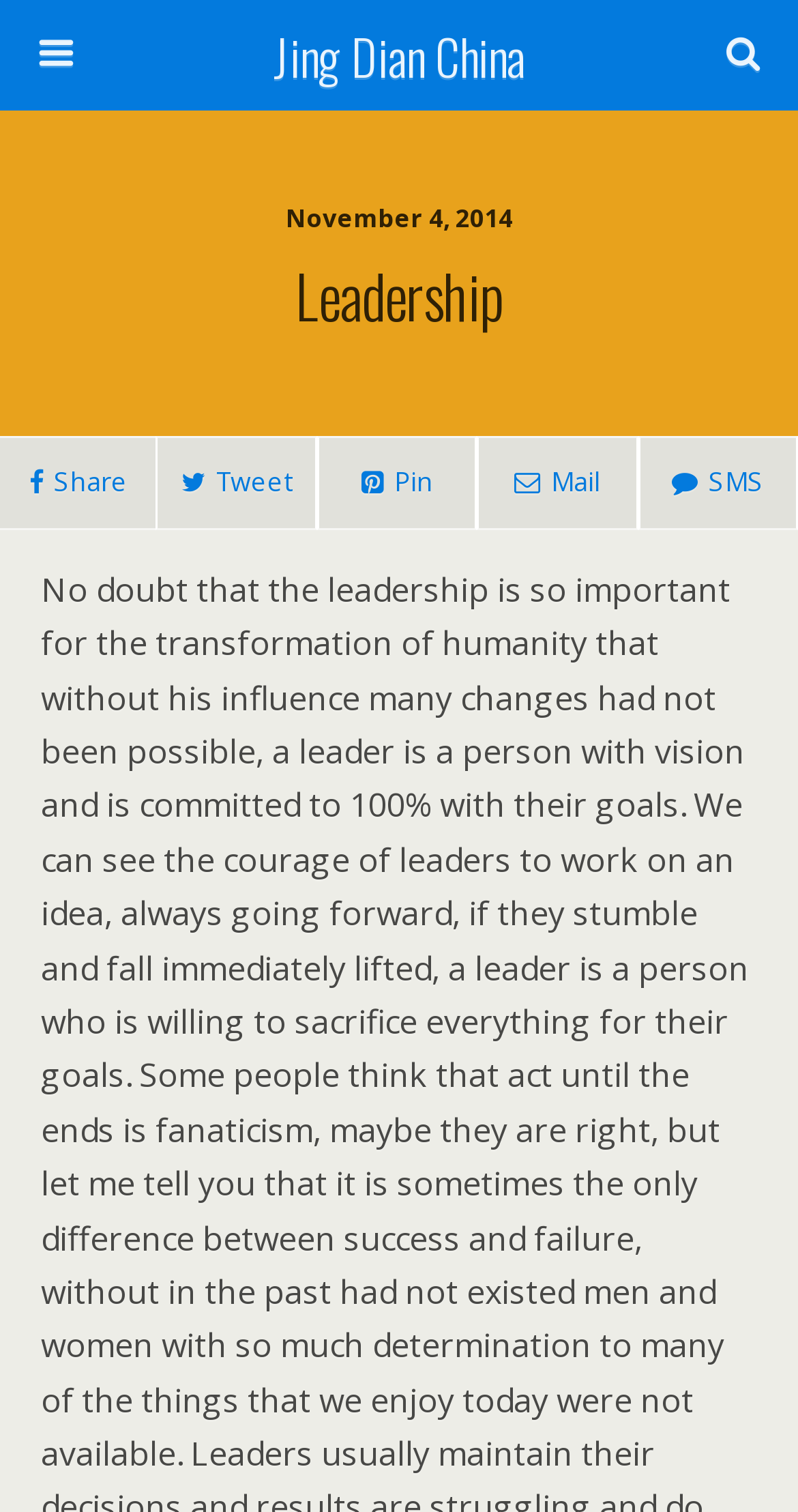Provide the bounding box coordinates of the HTML element described by the text: "alt="Southside Cylinder Heads Logo"".

None